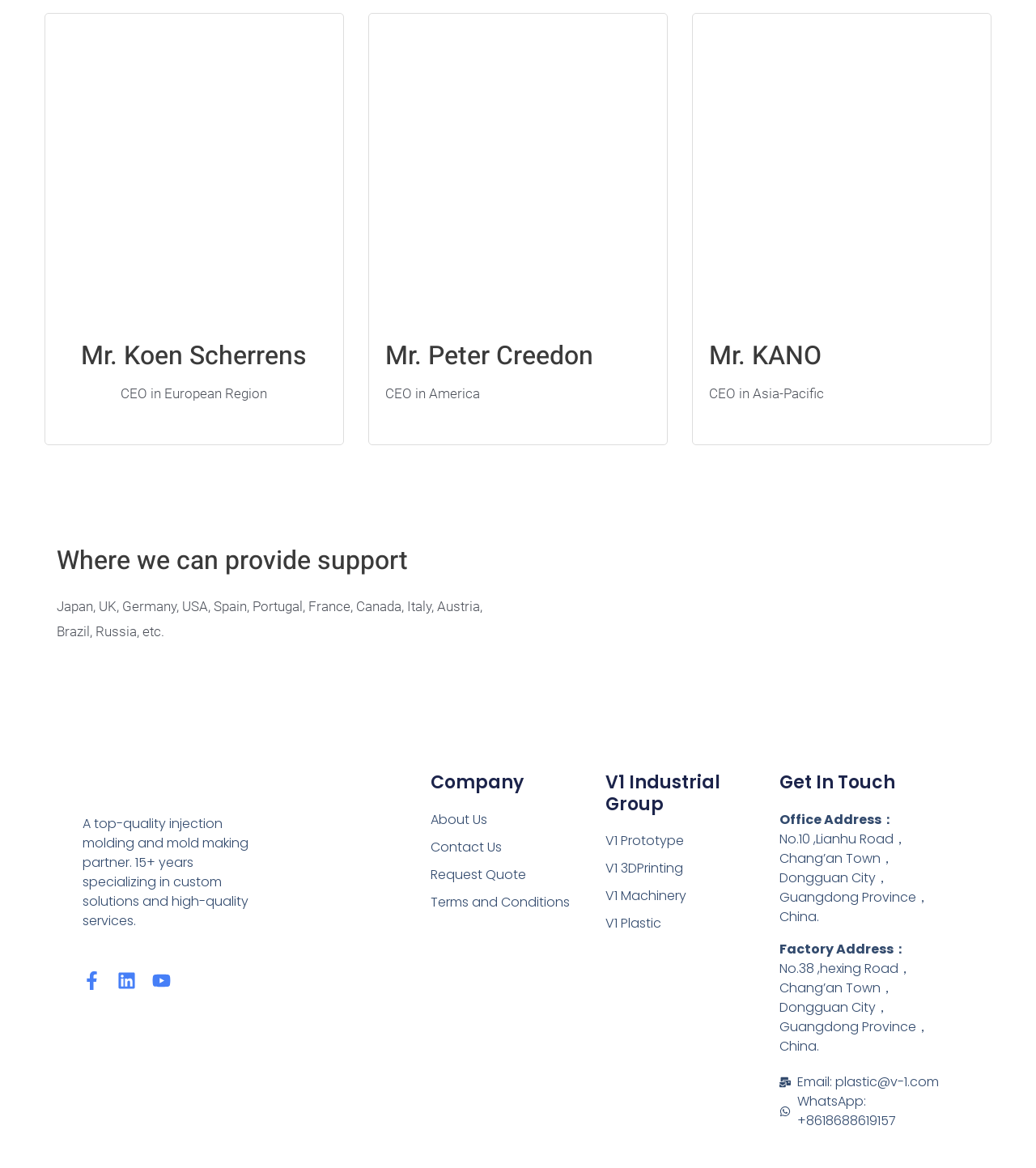Identify the bounding box for the given UI element using the description provided. Coordinates should be in the format (top-left x, top-left y, bottom-right x, bottom-right y) and must be between 0 and 1. Here is the description: Facebook-f

[0.08, 0.832, 0.098, 0.847]